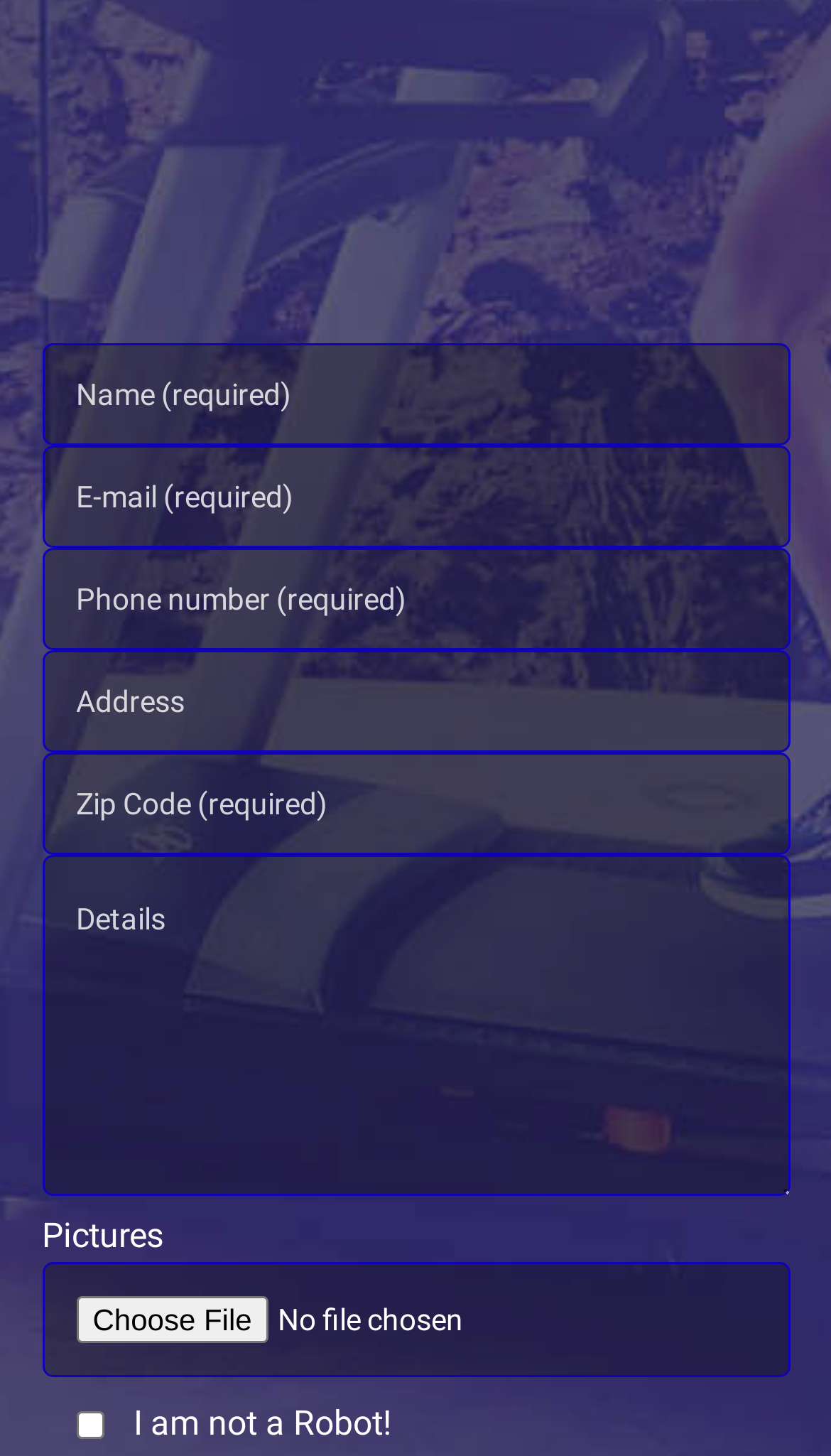Find the bounding box coordinates of the clickable area required to complete the following action: "Start over".

None